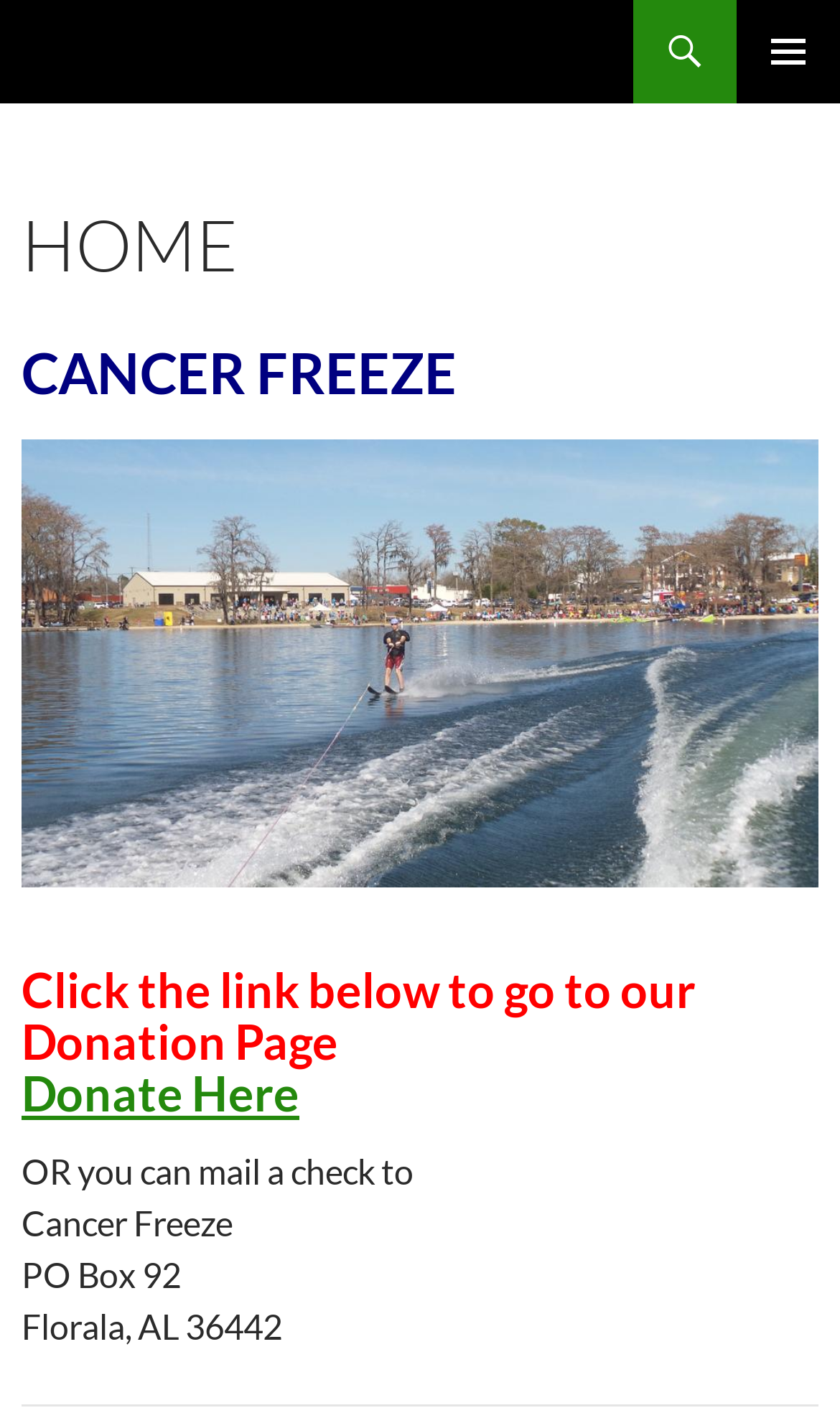What is the link text to go to the donation page?
Using the image, respond with a single word or phrase.

Donate Here